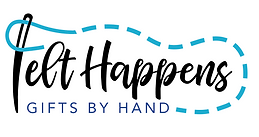Based on the visual content of the image, answer the question thoroughly: What does the stylized blue line resemble?

The caption describes the stylized blue line as resembling stitching, which symbolizes the meticulous craftsmanship involved in each creation, adding a whimsical touch to the logo.